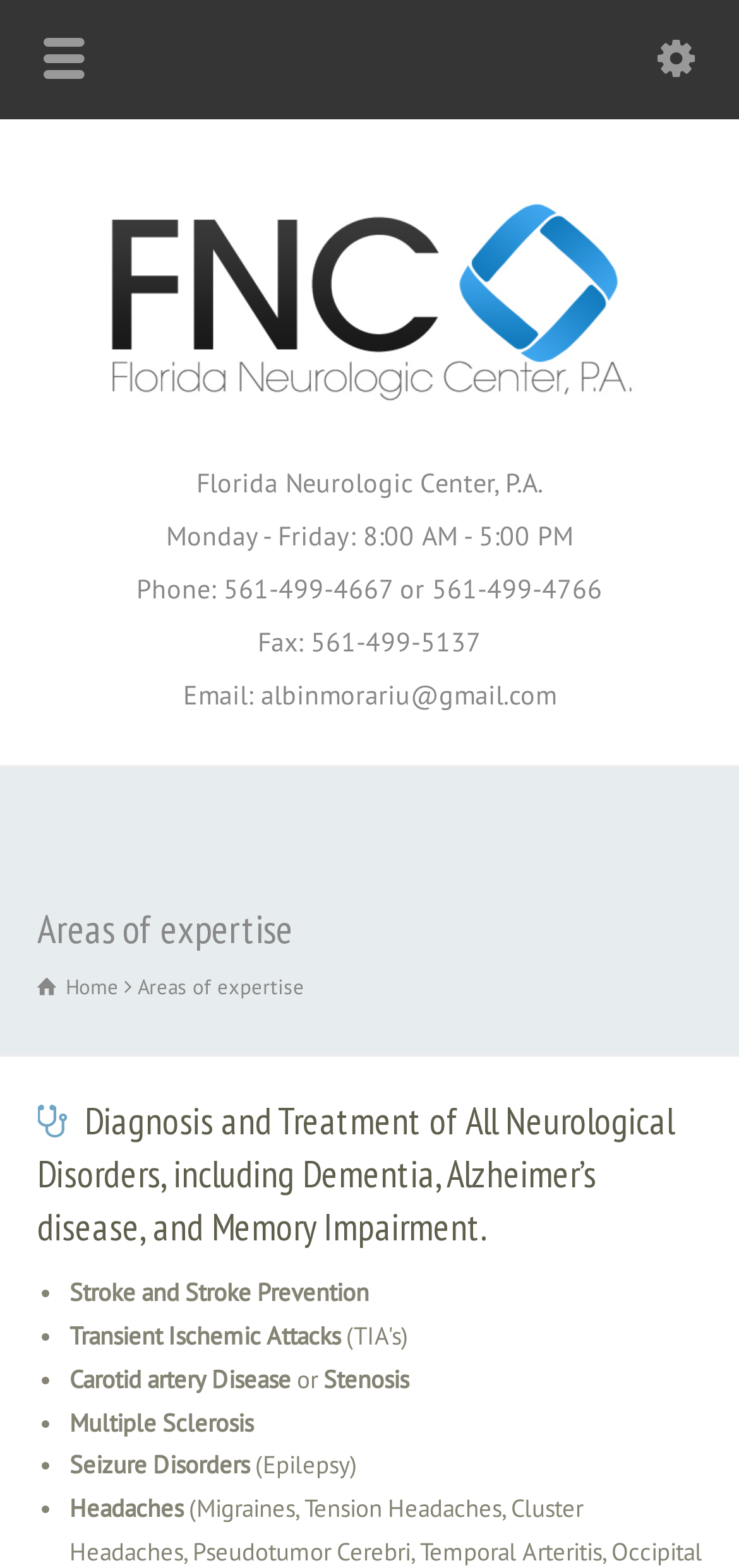Generate the text content of the main heading of the webpage.

Areas of expertise